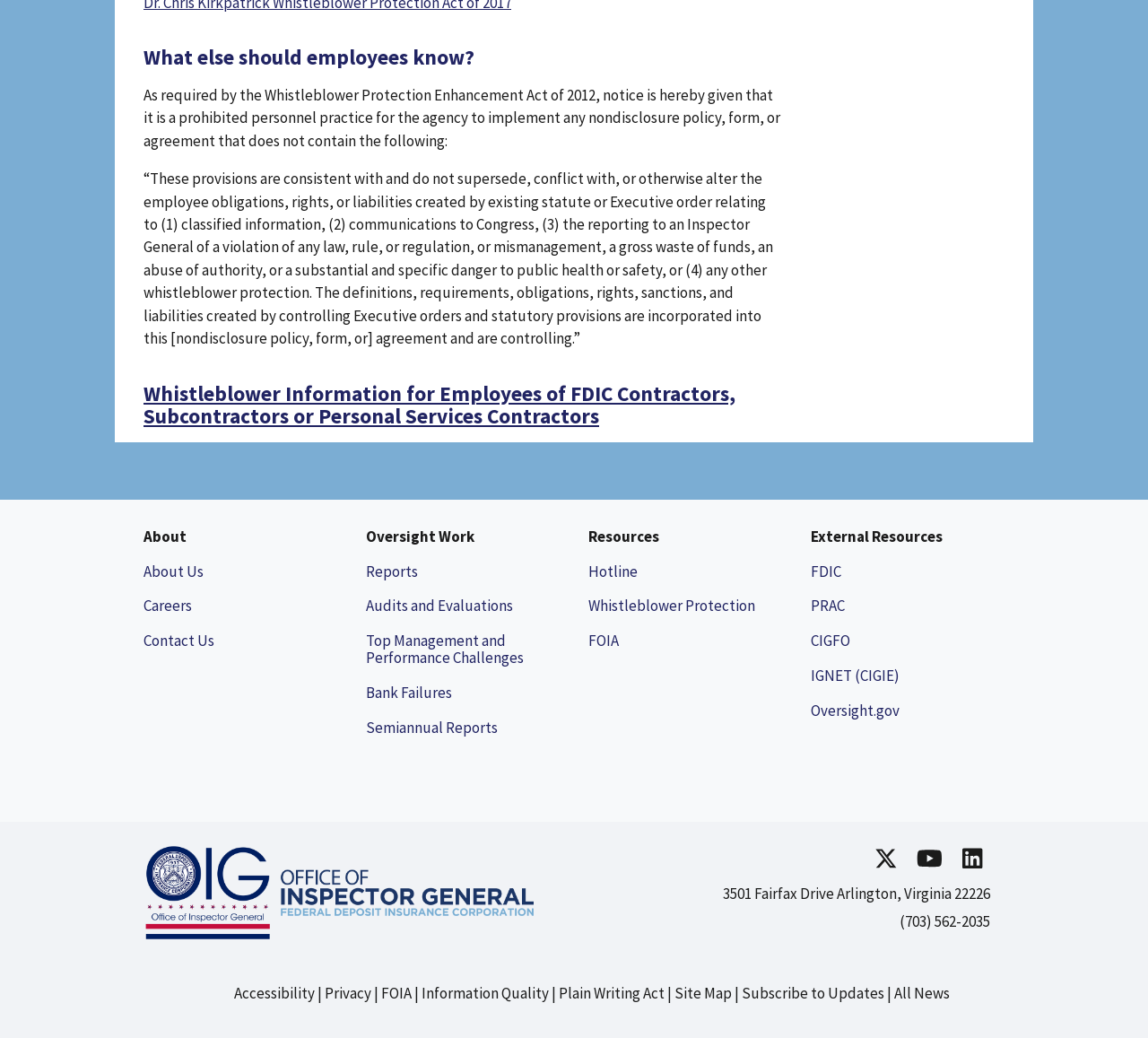What is the purpose of the Whistleblower Protection Enhancement Act of 2012?
Answer the question with as much detail as possible.

The purpose of the Whistleblower Protection Enhancement Act of 2012 is to protect whistleblowers by prohibiting nondisclosure policies, forms, or agreements that do not contain certain provisions, as stated in the webpage's content.